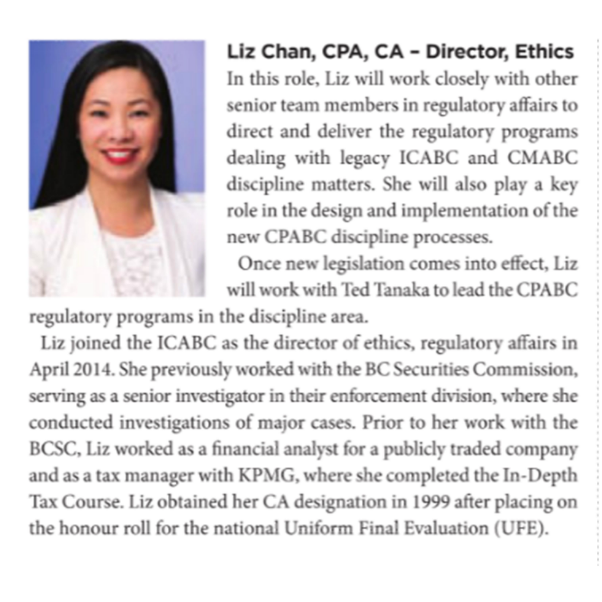Where did Liz Chan work as a financial analyst?
Provide an in-depth answer to the question, covering all aspects.

According to the caption, prior to her current role, Liz Chan worked as a financial analyst for a publicly traded company, which is mentioned in her work experience.